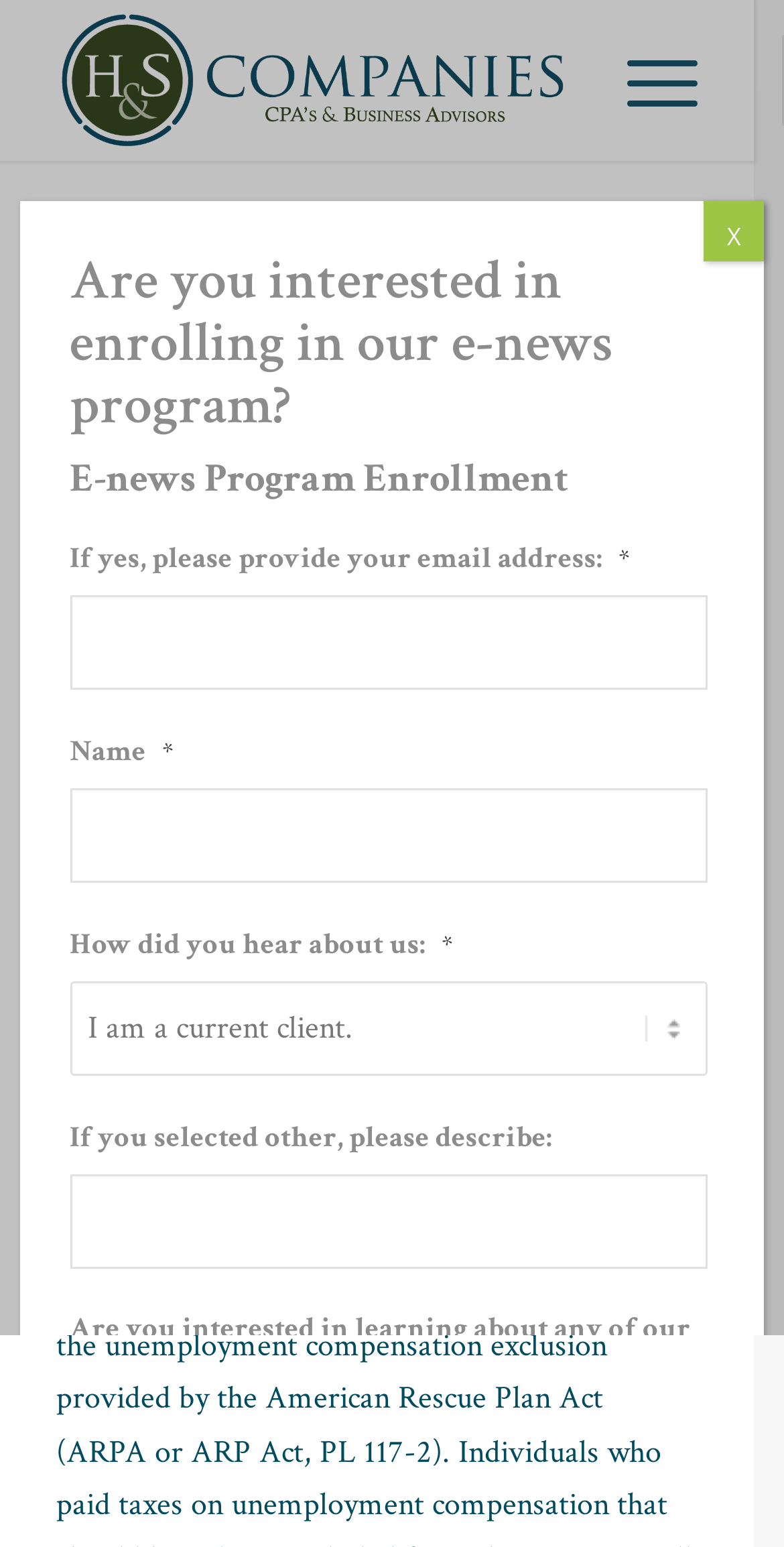Please provide the bounding box coordinates for the element that needs to be clicked to perform the instruction: "Close the dialog". The coordinates must consist of four float numbers between 0 and 1, formatted as [left, top, right, bottom].

[0.898, 0.13, 0.975, 0.169]